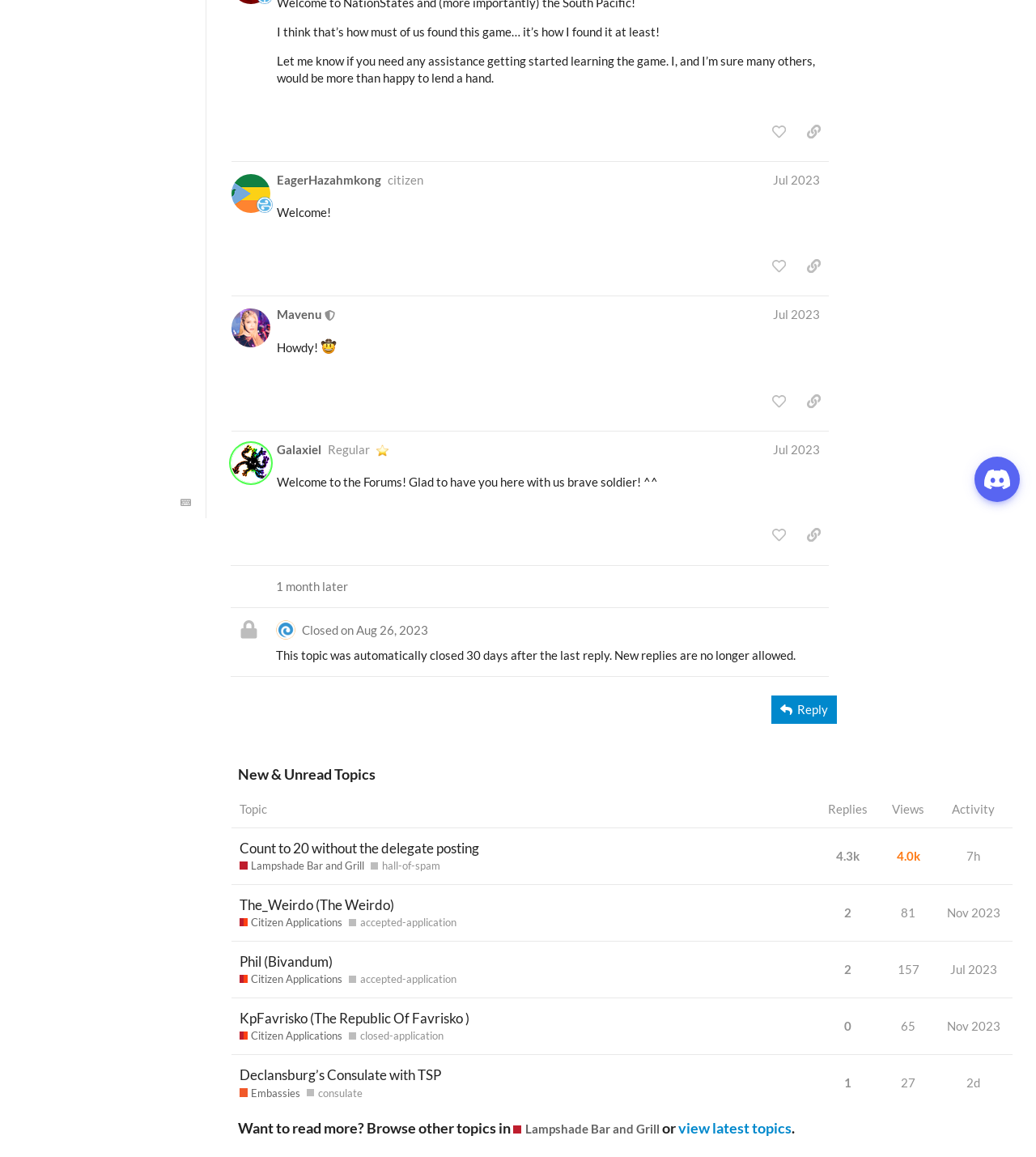Please determine the bounding box of the UI element that matches this description: The_Weirdo (The Weirdo). The coordinates should be given as (top-left x, top-left y, bottom-right x, bottom-right y), with all values between 0 and 1.

[0.231, 0.764, 0.381, 0.8]